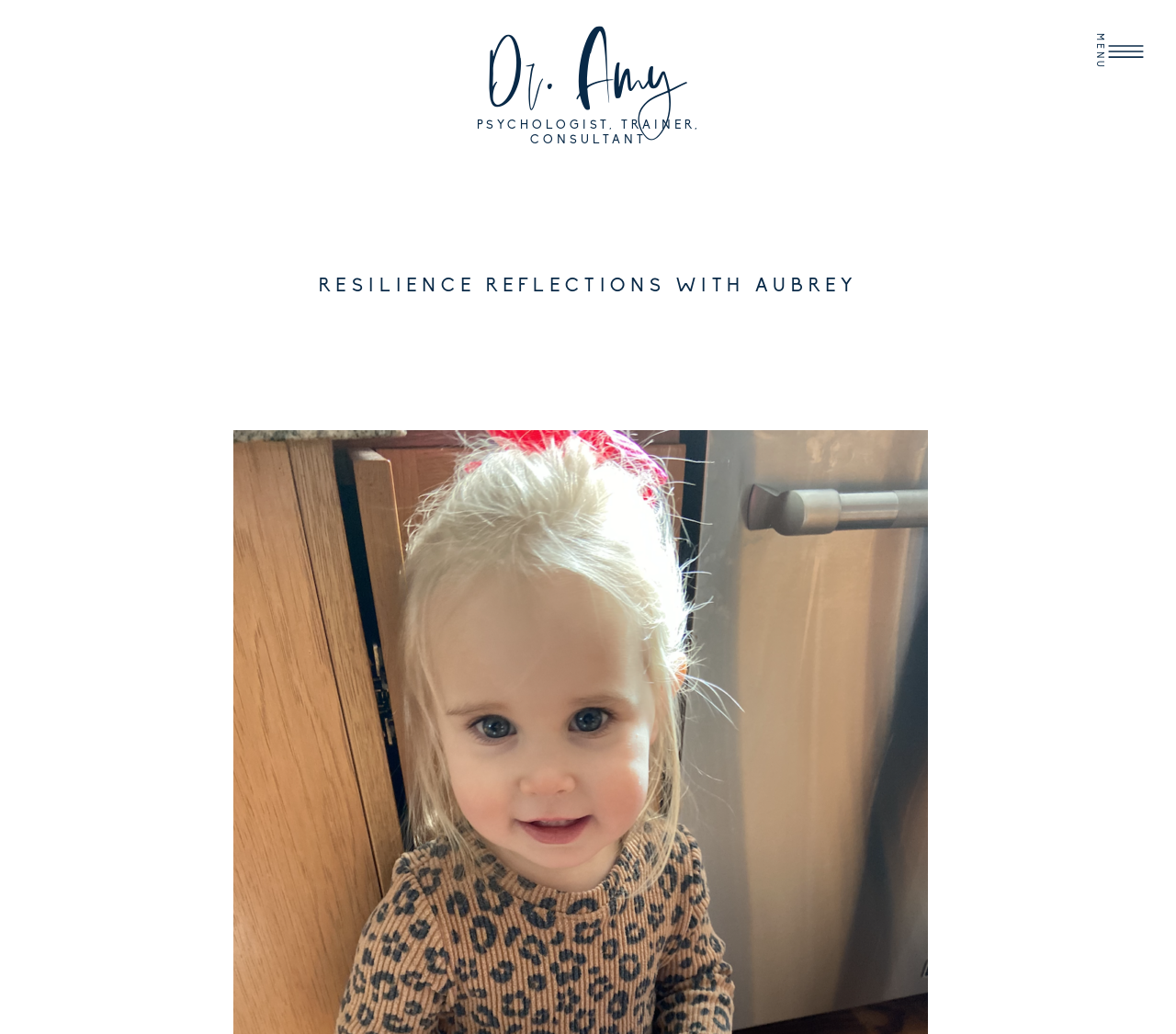Please answer the following question using a single word or phrase: 
How many headings are there on the webpage?

4